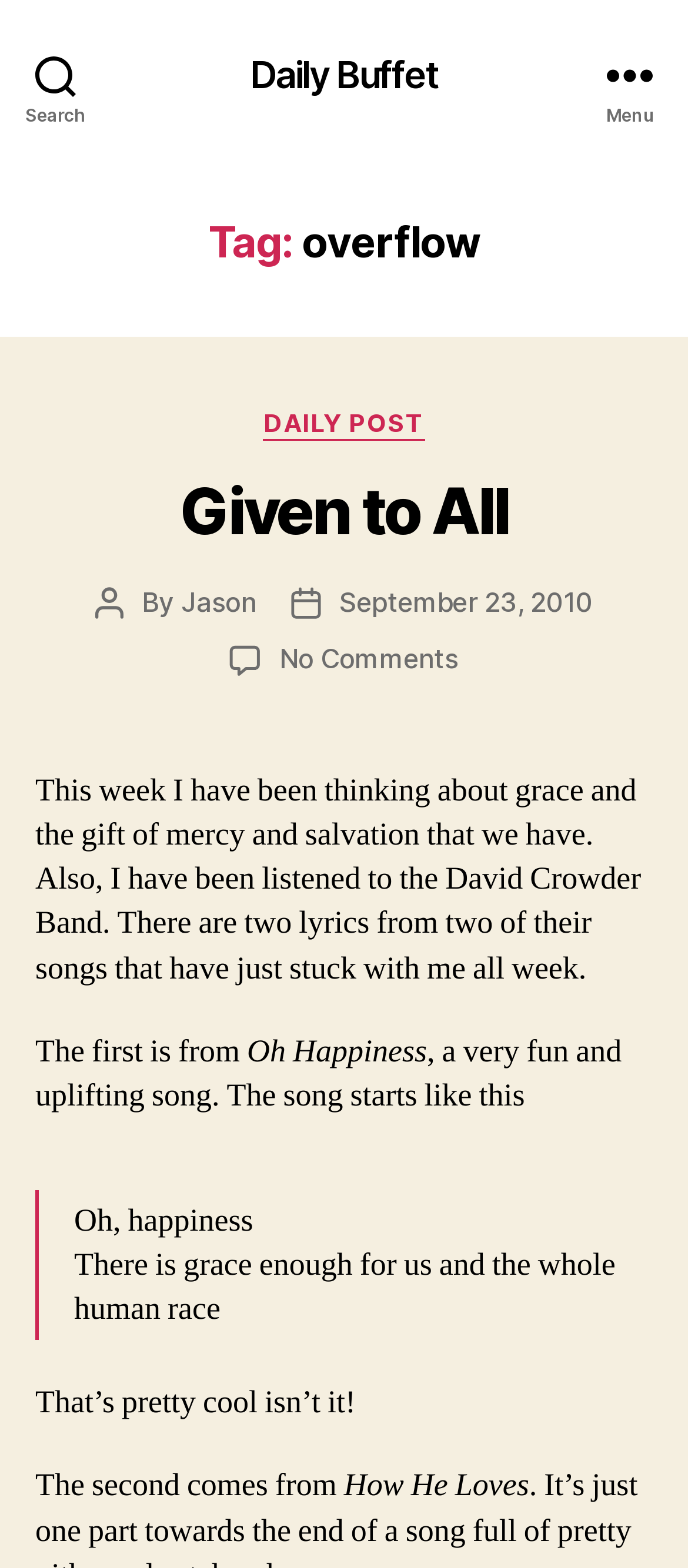Locate the bounding box coordinates of the element that should be clicked to execute the following instruction: "Search for something".

[0.0, 0.0, 0.162, 0.094]